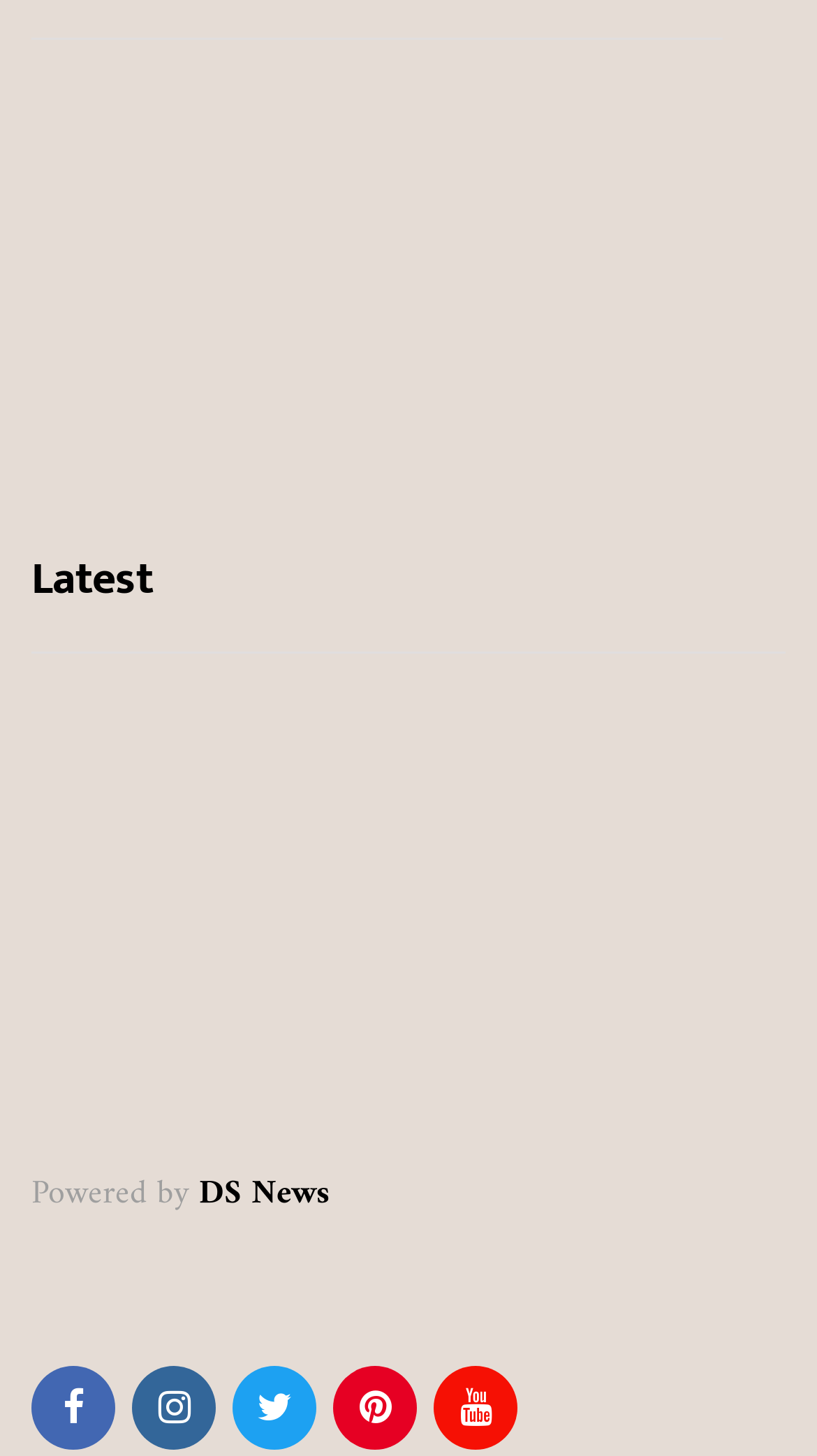Identify the bounding box coordinates for the UI element that matches this description: "Uncategorized".

[0.038, 0.786, 0.359, 0.817]